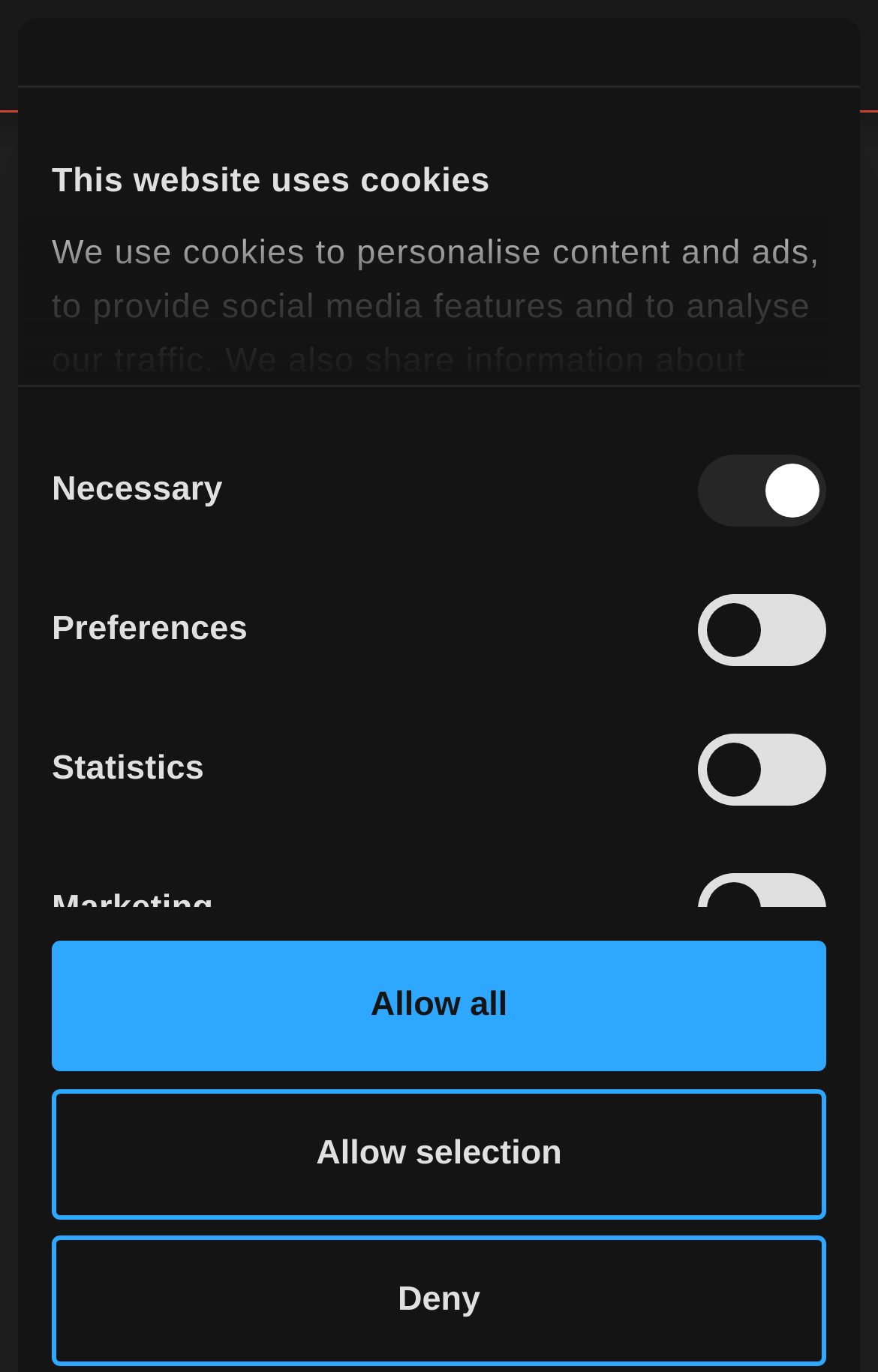Summarize the webpage in an elaborate manner.

This webpage appears to be a film database website, specifically showcasing the TV series "Crackers - Morsi dal futuro". The page is divided into several sections. At the top, there is a consent tab panel with a description of the website's cookie policy and options to select preferences. Below this, there are three buttons: "Deny", "Allow selection", and "Allow all".

On the top-right corner, there is a search bar with a magnifying glass icon, allowing users to search within the website. Next to it, there are two radio buttons for language selection, with "English" currently selected.

The main content of the page is divided into two columns. On the left, there is a menu with links to various sections, including "ABOUT", "SERVICES", "PRODUCTION GUIDE", "LOCATION GUIDE", and "FILM DATABASE". On the right, there is a detailed description of the TV series "Crackers - Morsi dal futuro", including its title, directors, country, and year of release. There are also links to share the page on Facebook and Twitter.

At the bottom of the page, there is a footer section with links to other sections of the website, including "Who we are", "Contacts", "Headquarters", "Partners", and more.